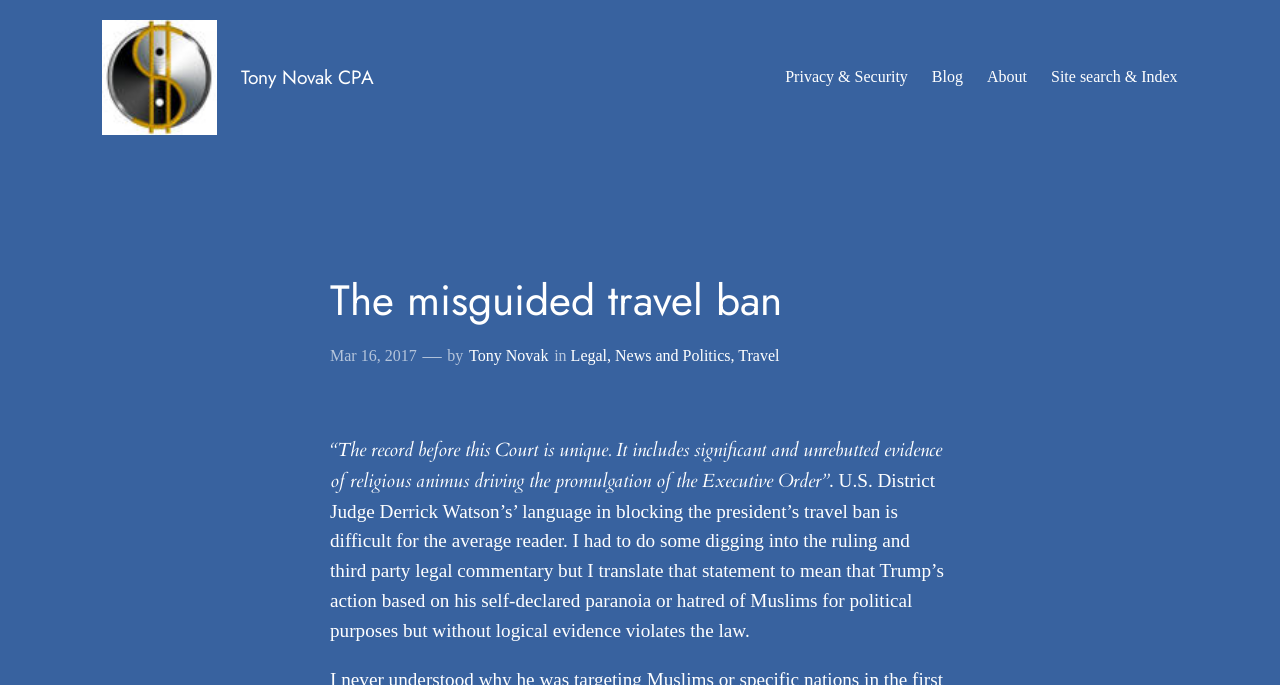Please identify the bounding box coordinates for the region that you need to click to follow this instruction: "go to the blog page".

[0.728, 0.095, 0.752, 0.131]